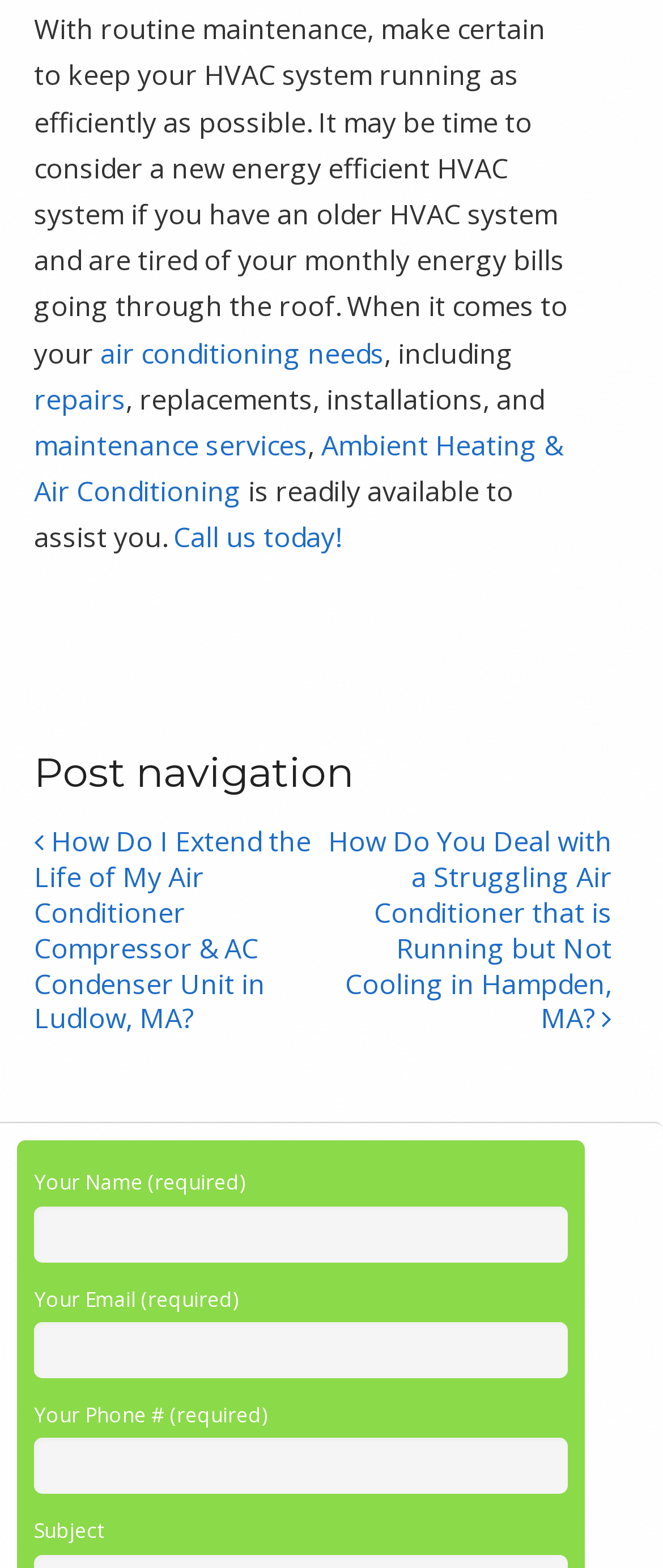Determine the bounding box for the described HTML element: "maintenance services". Ensure the coordinates are four float numbers between 0 and 1 in the format [left, top, right, bottom].

[0.051, 0.272, 0.464, 0.296]